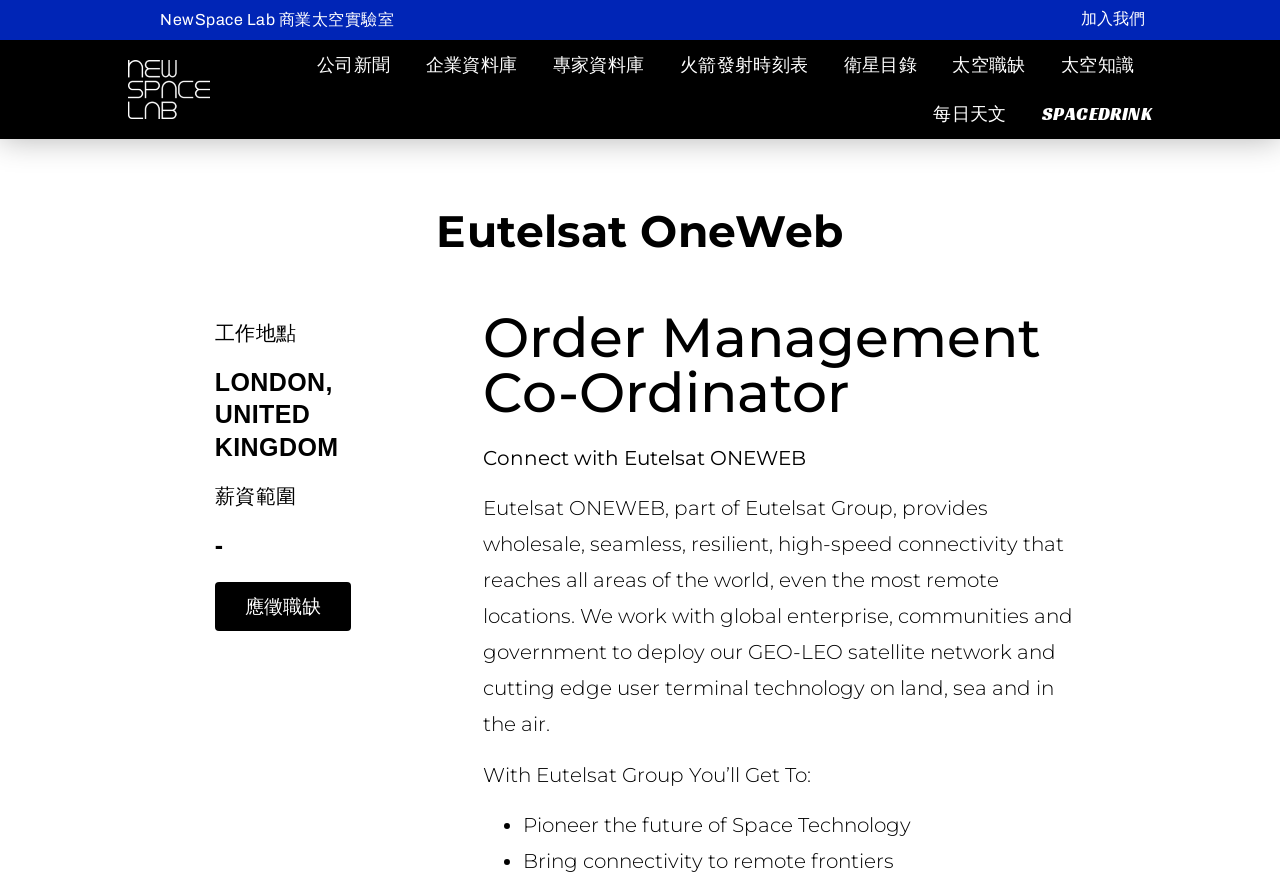Identify the bounding box coordinates for the UI element mentioned here: "NewSpace Lab 商業太空實驗室". Provide the coordinates as four float values between 0 and 1, i.e., [left, top, right, bottom].

[0.1, 0.014, 0.5, 0.032]